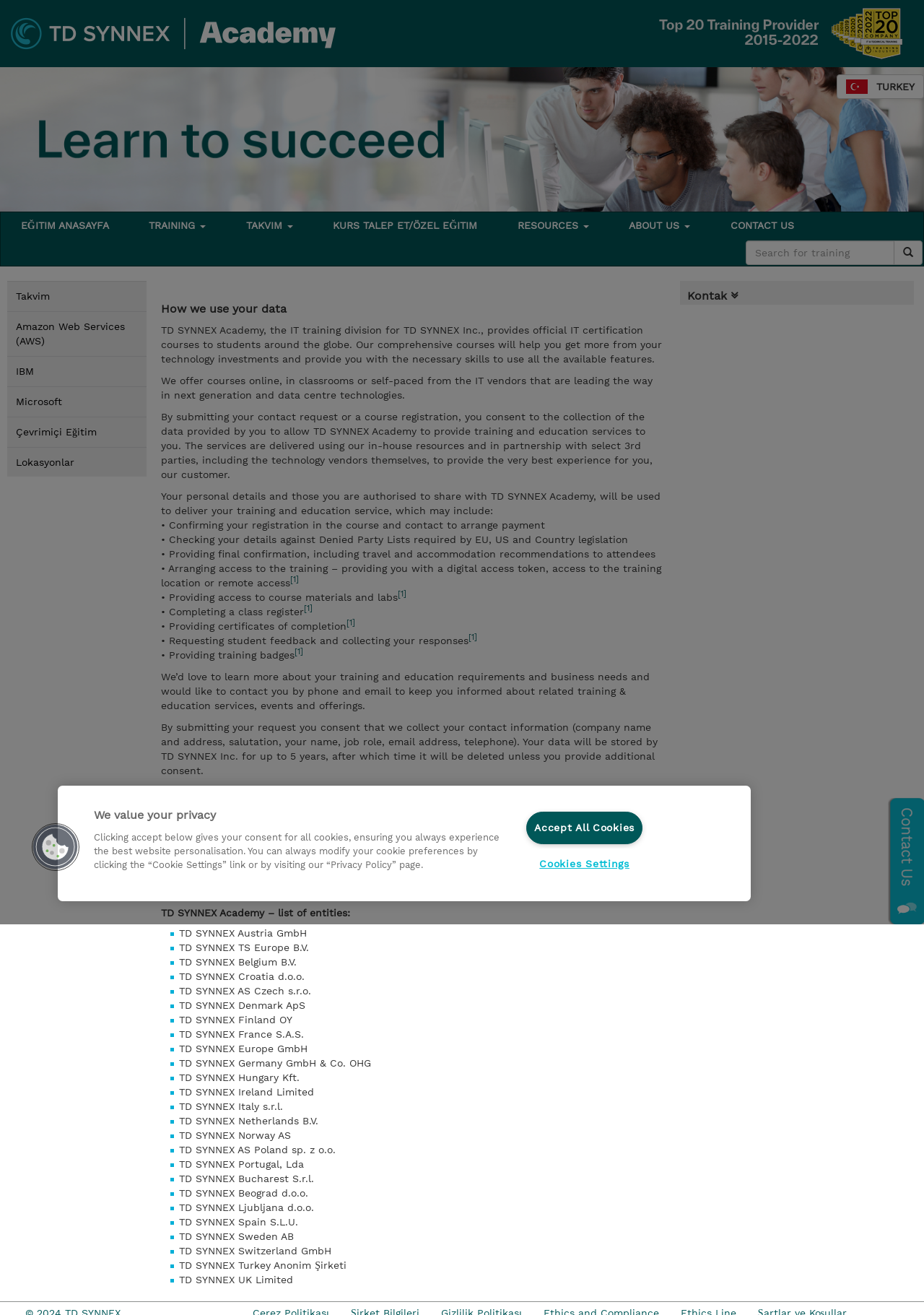Locate the bounding box coordinates of the element that should be clicked to execute the following instruction: "Click the 'CONTACT US' link".

[0.779, 0.161, 0.871, 0.181]